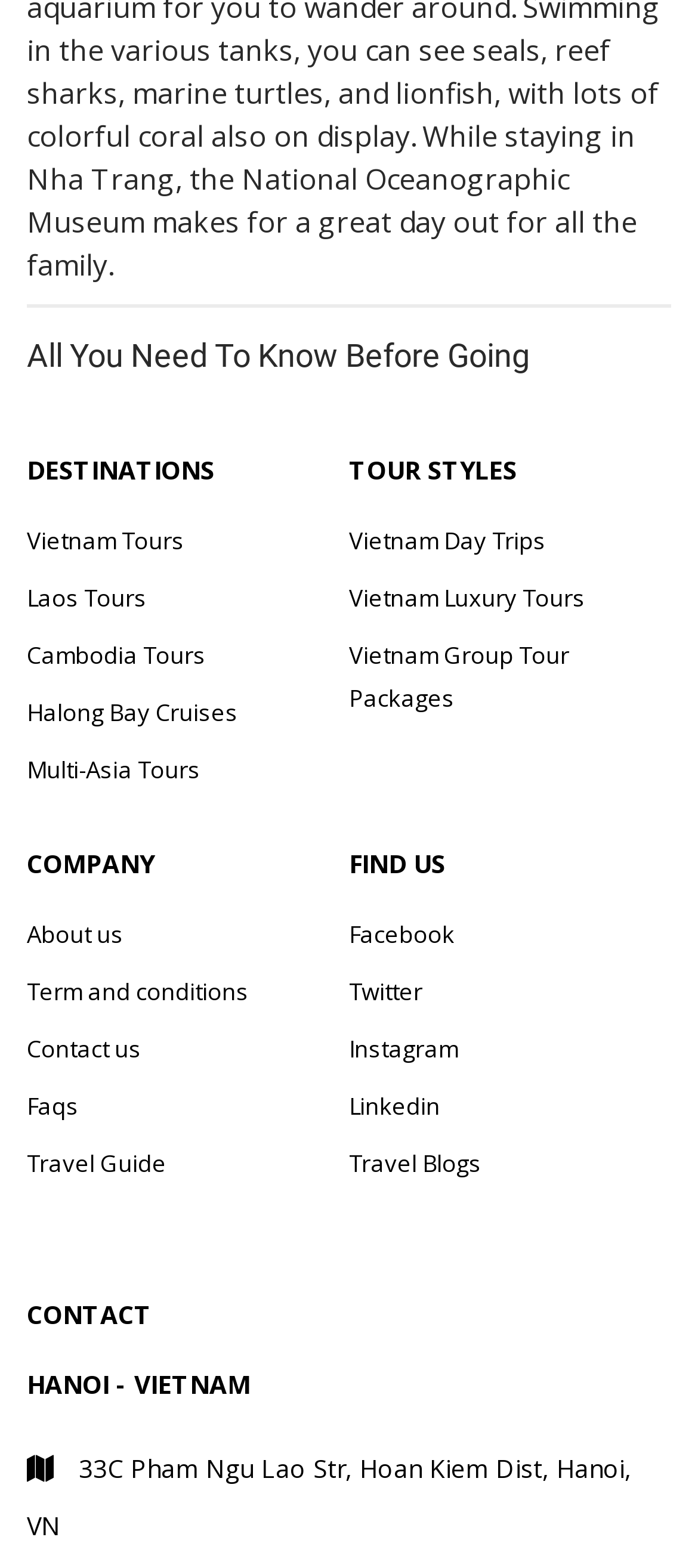Using the provided description Faqs, find the bounding box coordinates for the UI element. Provide the coordinates in (top-left x, top-left y, bottom-right x, bottom-right y) format, ensuring all values are between 0 and 1.

[0.038, 0.687, 0.5, 0.724]